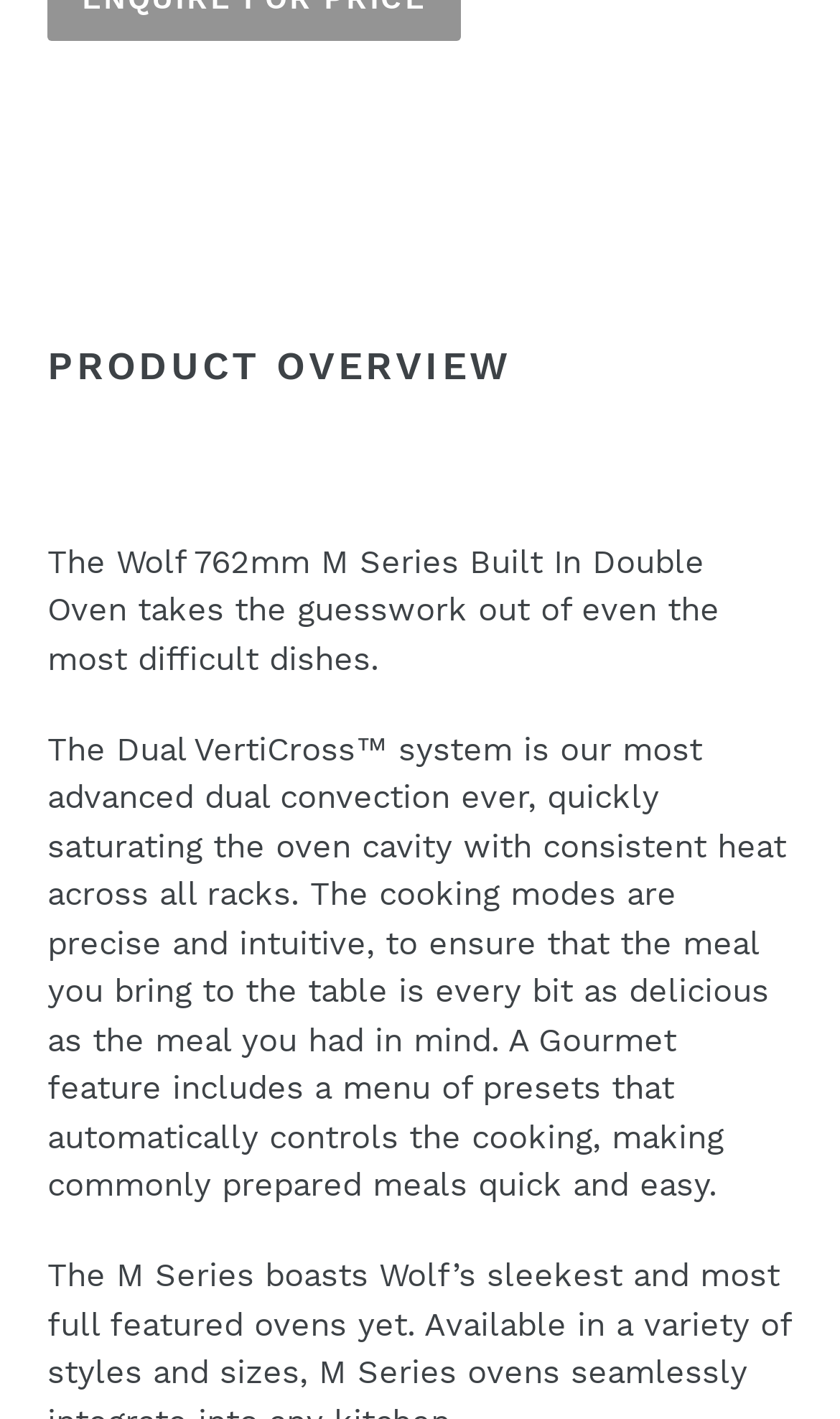Provide a brief response to the question below using one word or phrase:
Is the email field required in the form?

Yes